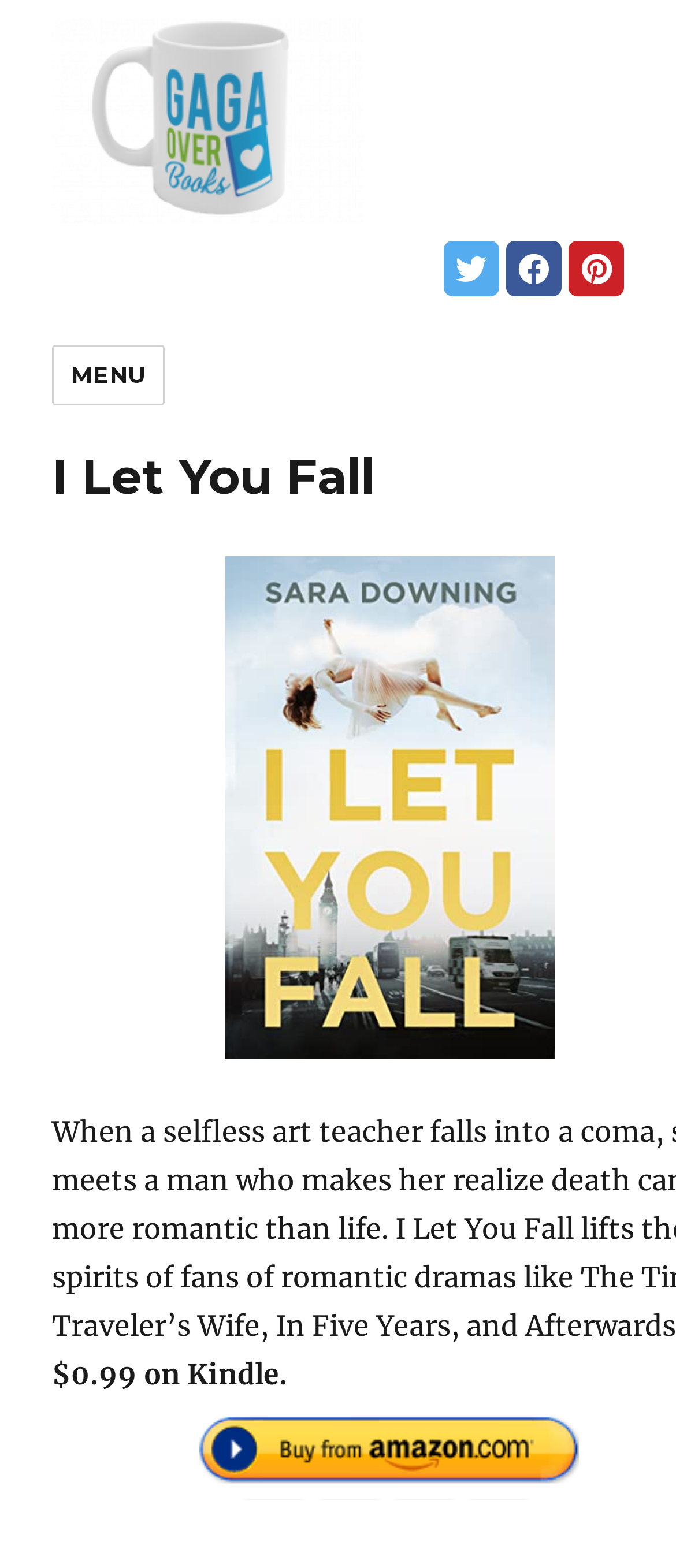What is the book title?
Please respond to the question thoroughly and include all relevant details.

I found the answer by looking at the heading element with the text 'I Let You Fall' which is located at the top of the page.